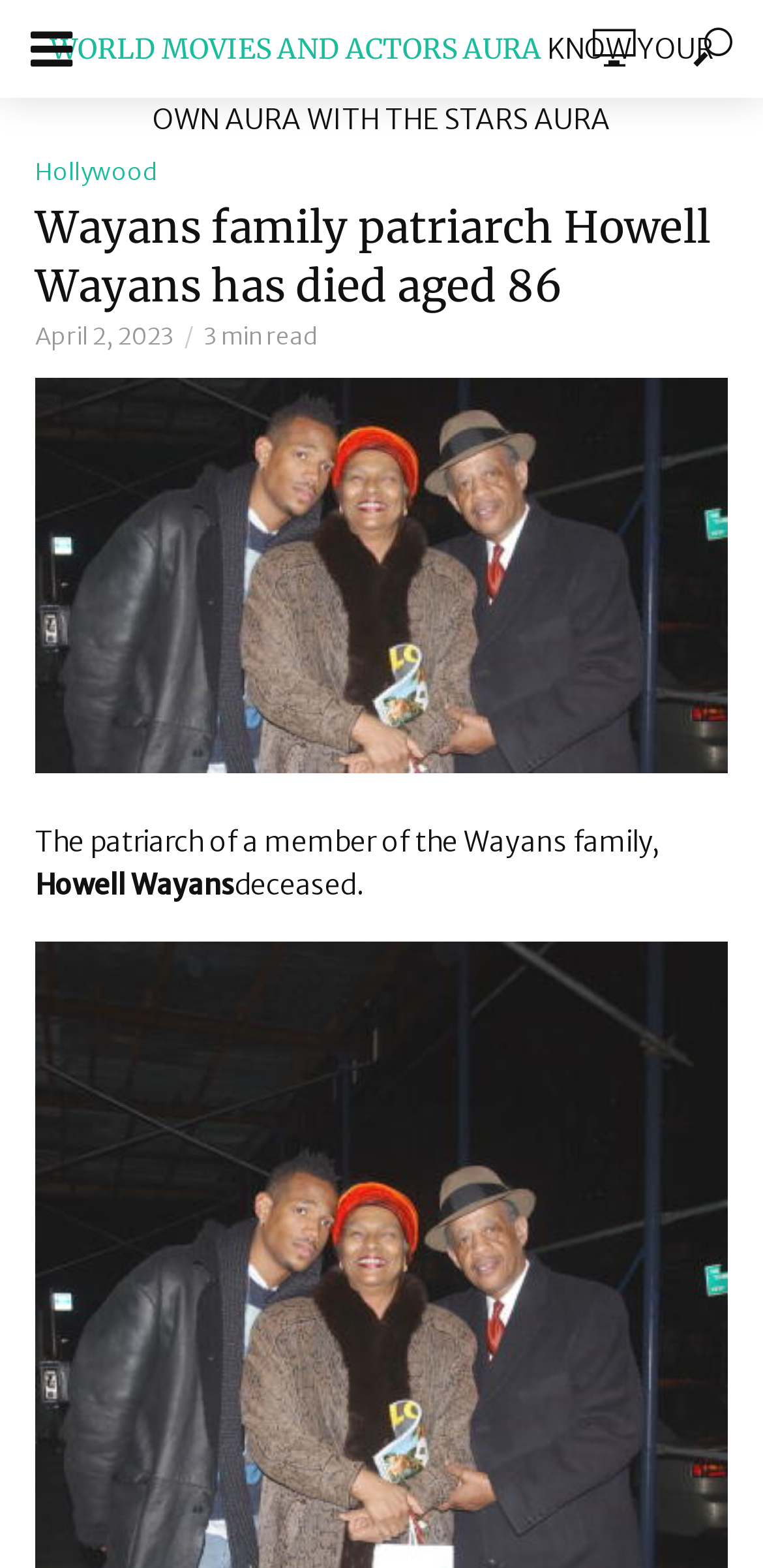Identify the bounding box for the UI element described as: "parent_node: CONTACT US". Ensure the coordinates are four float numbers between 0 and 1, formatted as [left, top, right, bottom].

[0.028, 0.016, 0.105, 0.047]